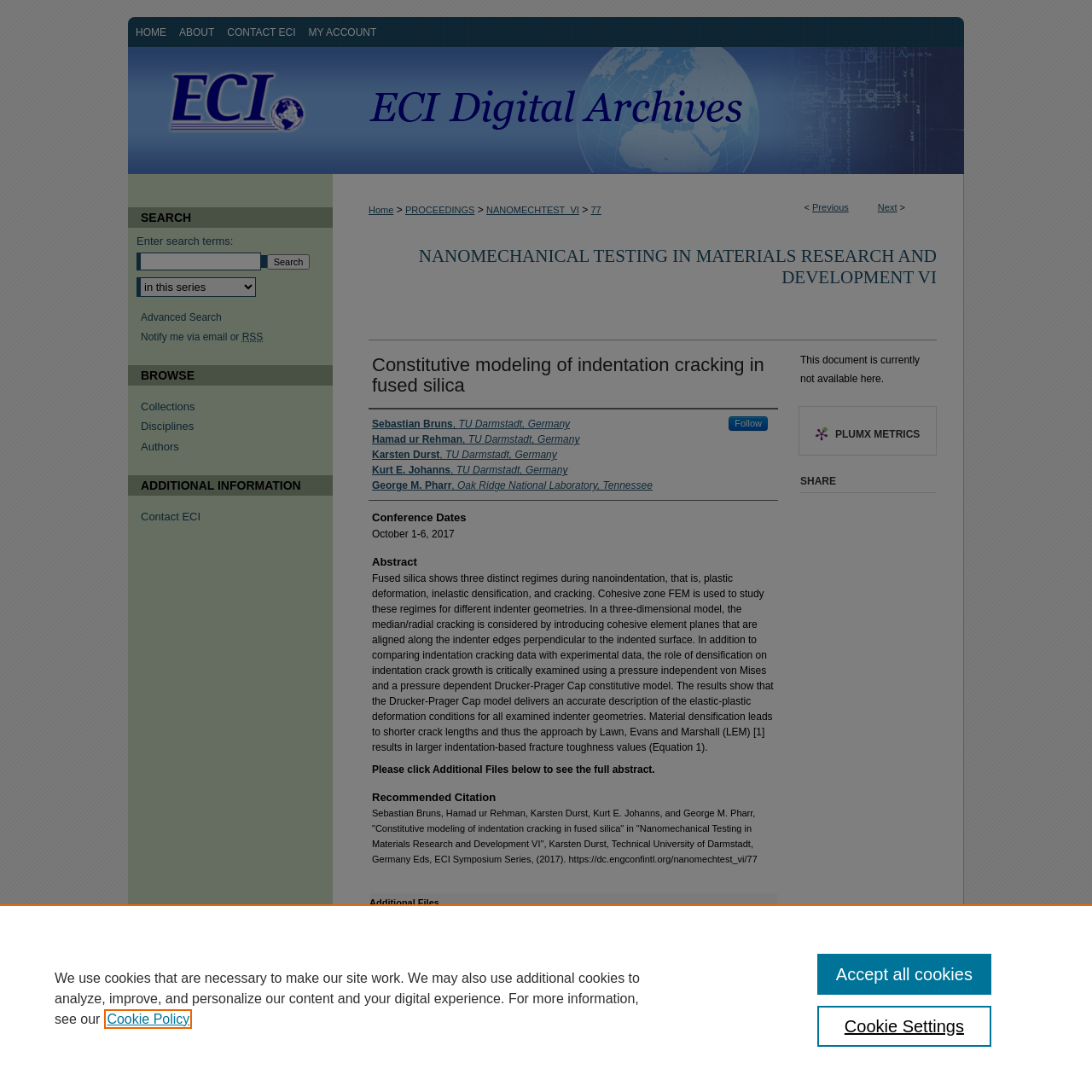Extract the main heading text from the webpage.

ECI Digital Archives